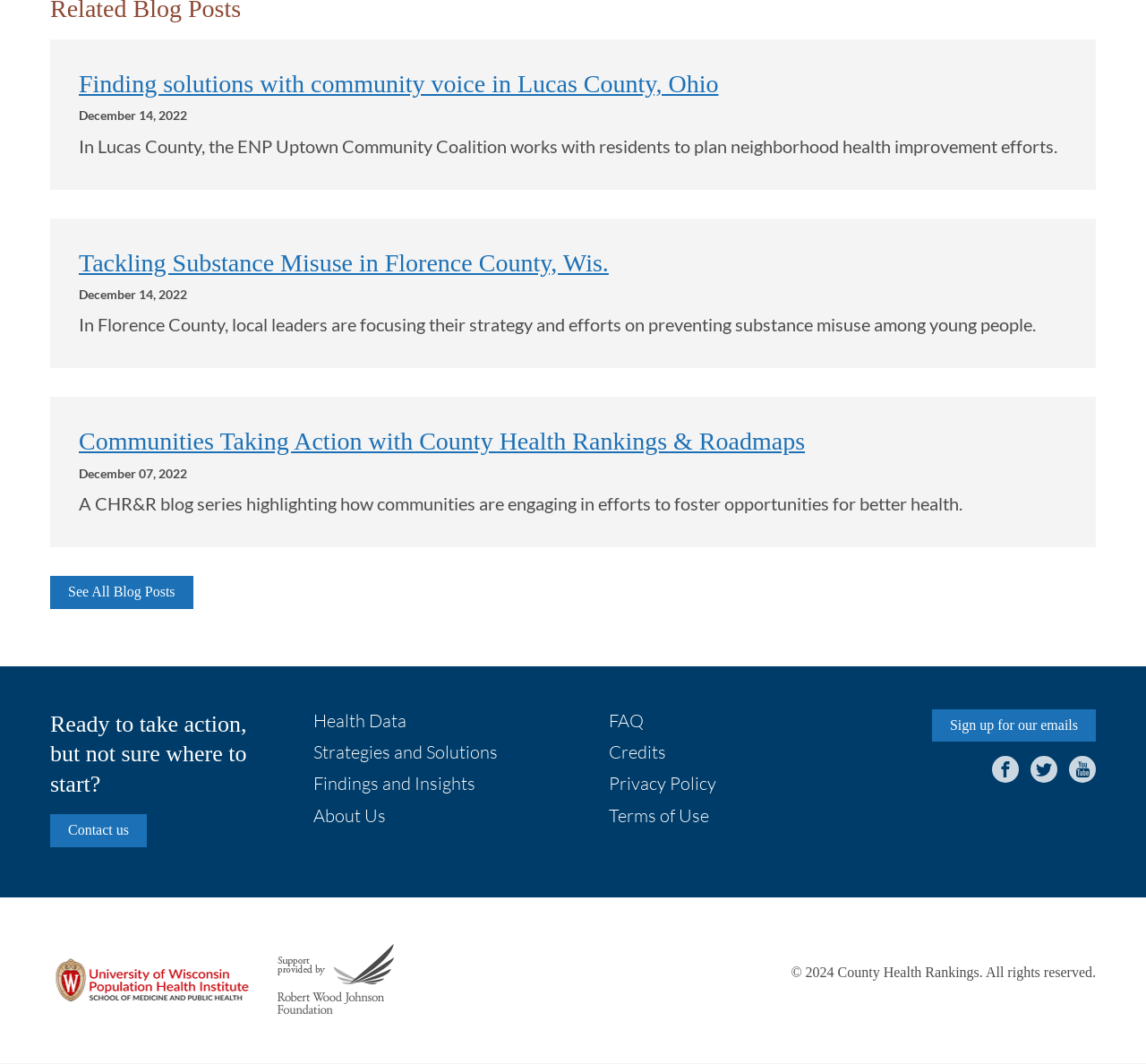Pinpoint the bounding box coordinates of the clickable element needed to complete the instruction: "See all blog posts". The coordinates should be provided as four float numbers between 0 and 1: [left, top, right, bottom].

[0.044, 0.541, 0.168, 0.572]